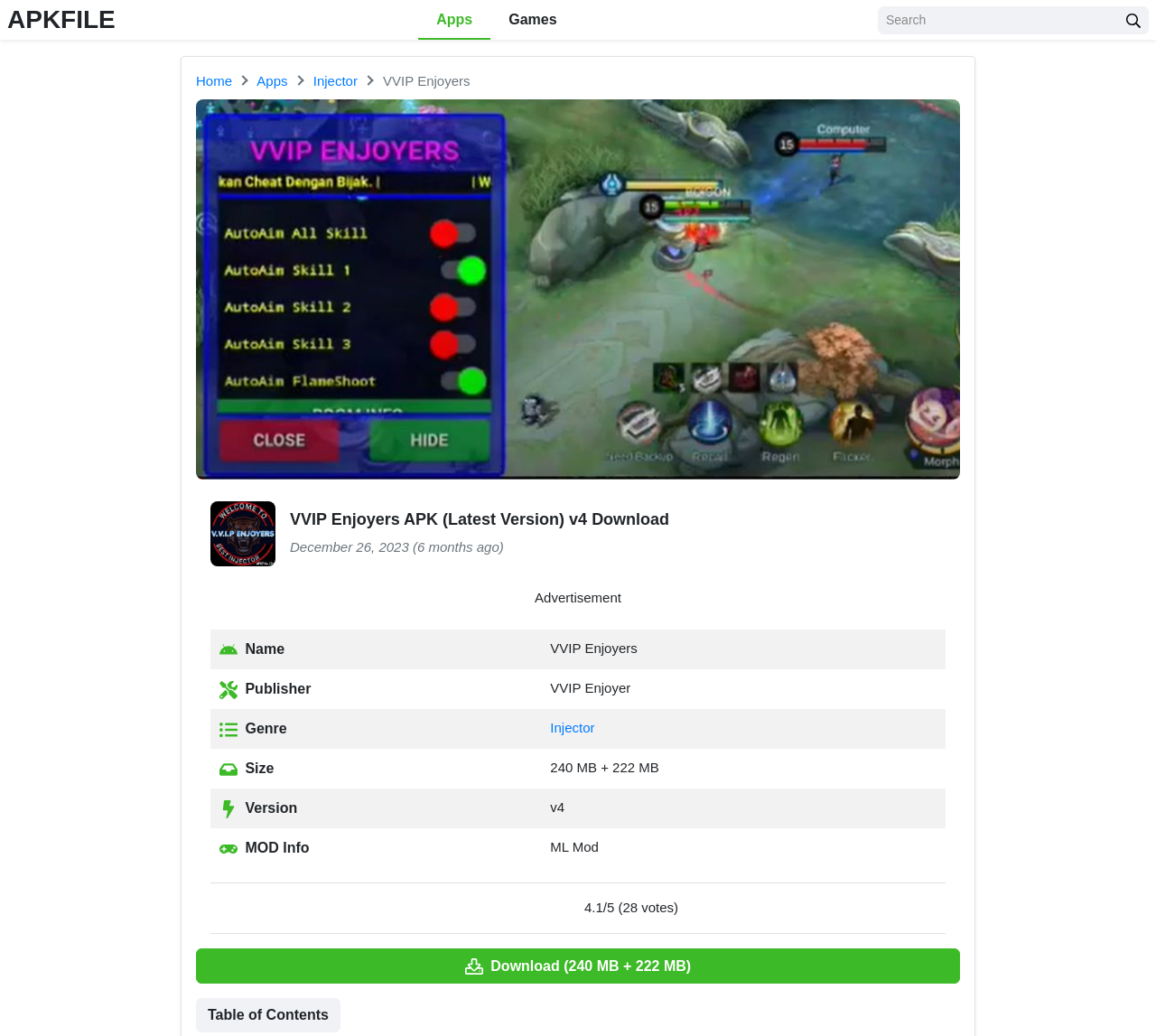Can you pinpoint the bounding box coordinates for the clickable element required for this instruction: "View the Table of Contents"? The coordinates should be four float numbers between 0 and 1, i.e., [left, top, right, bottom].

[0.17, 0.963, 0.294, 0.996]